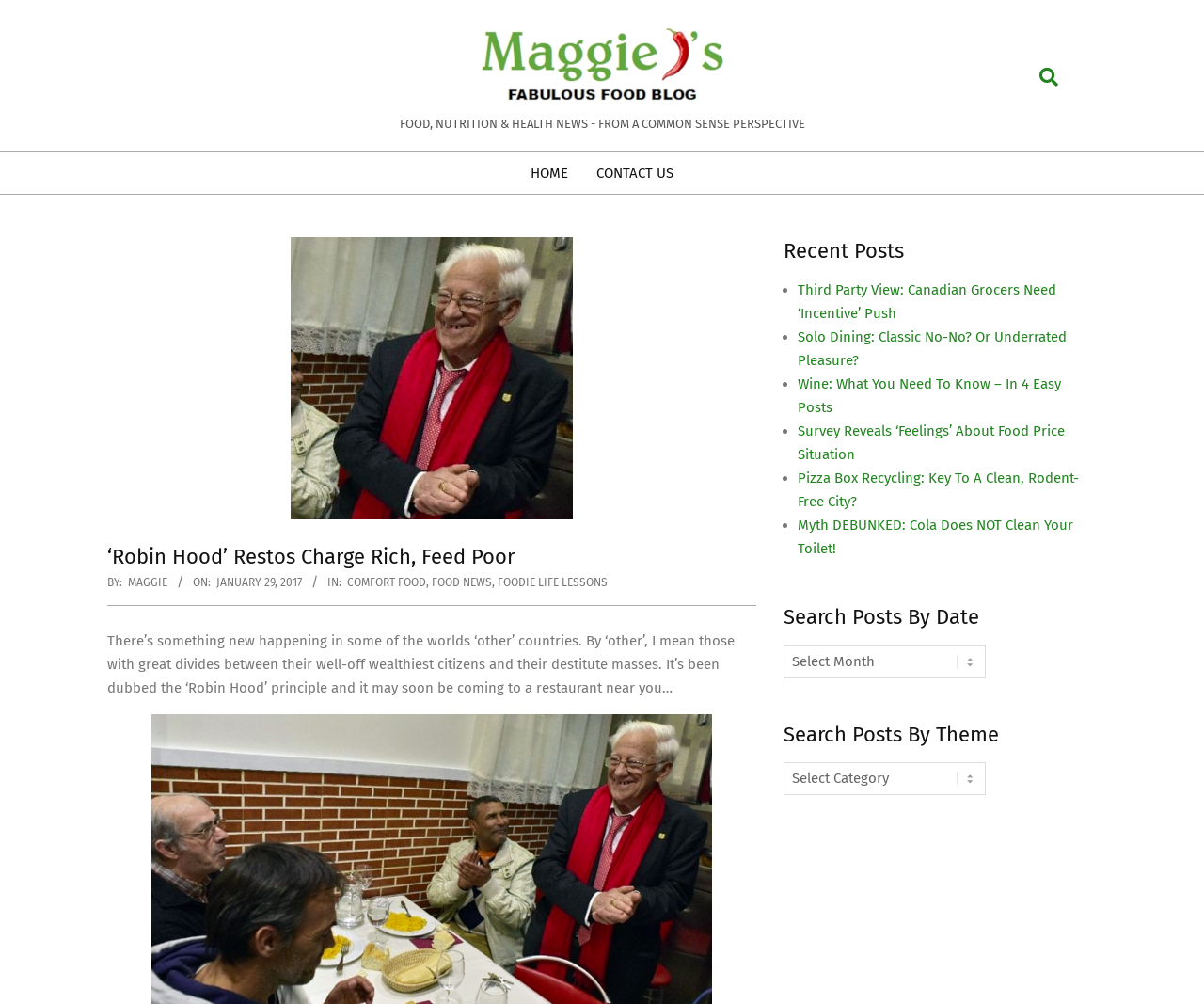Analyze the image and provide a detailed answer to the question: What is the topic of the post?

I found the topic of the post by reading the heading '‘Robin Hood’ Restos Charge Rich, Feed Poor' and the subsequent text, which explains the concept of the 'Robin Hood' principle in the context of restaurants.